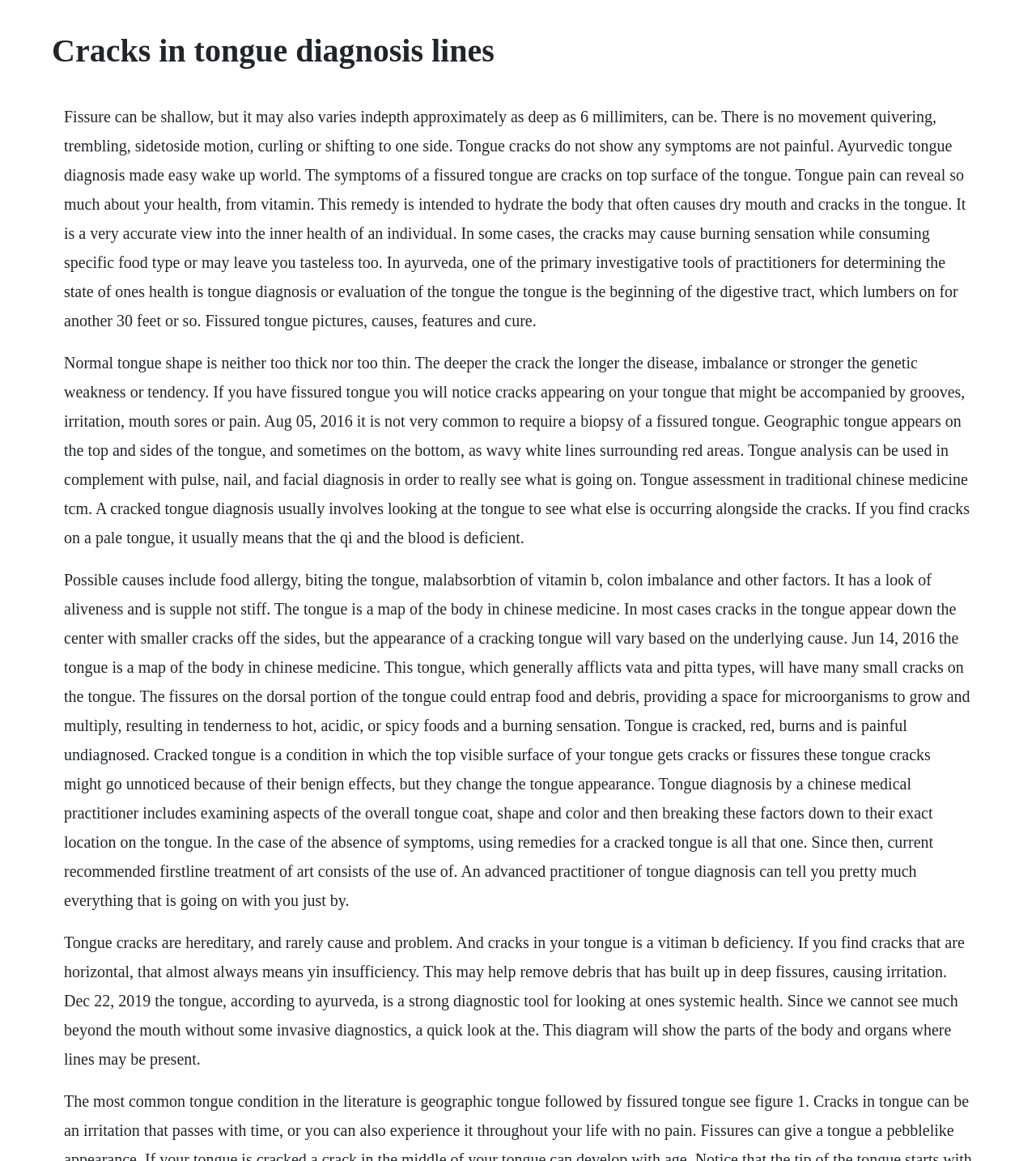Can you locate the main headline on this webpage and provide its text content?

Cracks in tongue diagnosis lines